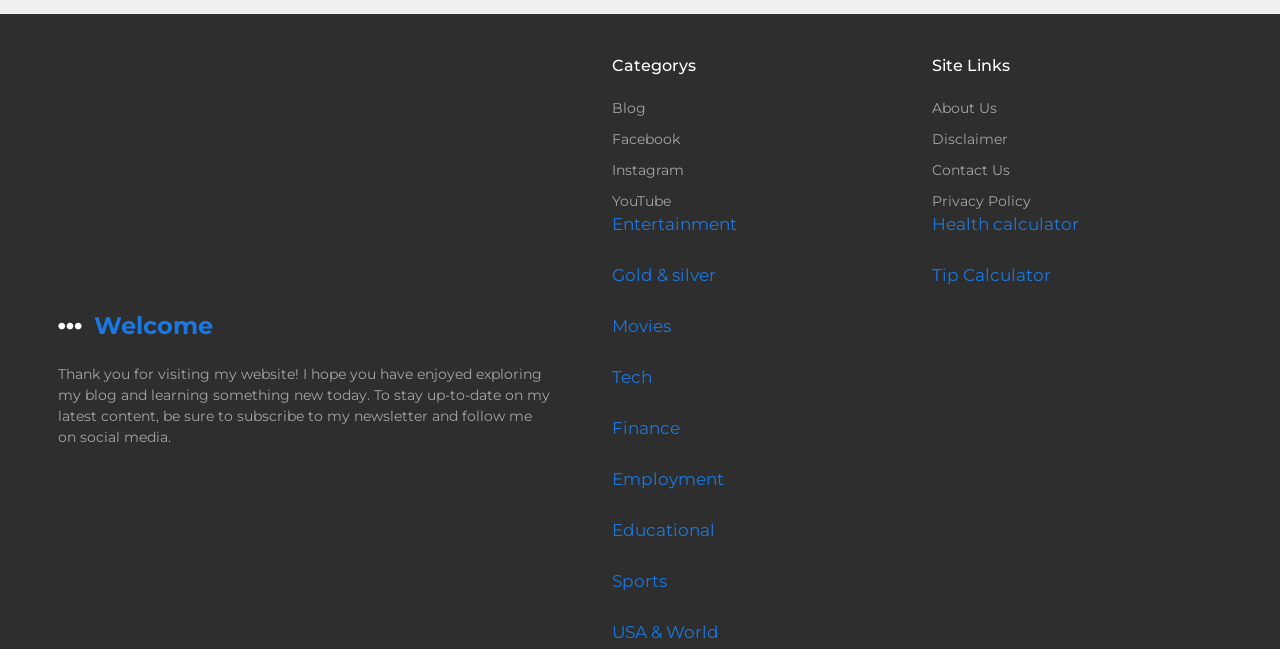What categories of content are available on the website?
Based on the image, give a concise answer in the form of a single word or short phrase.

9 categories